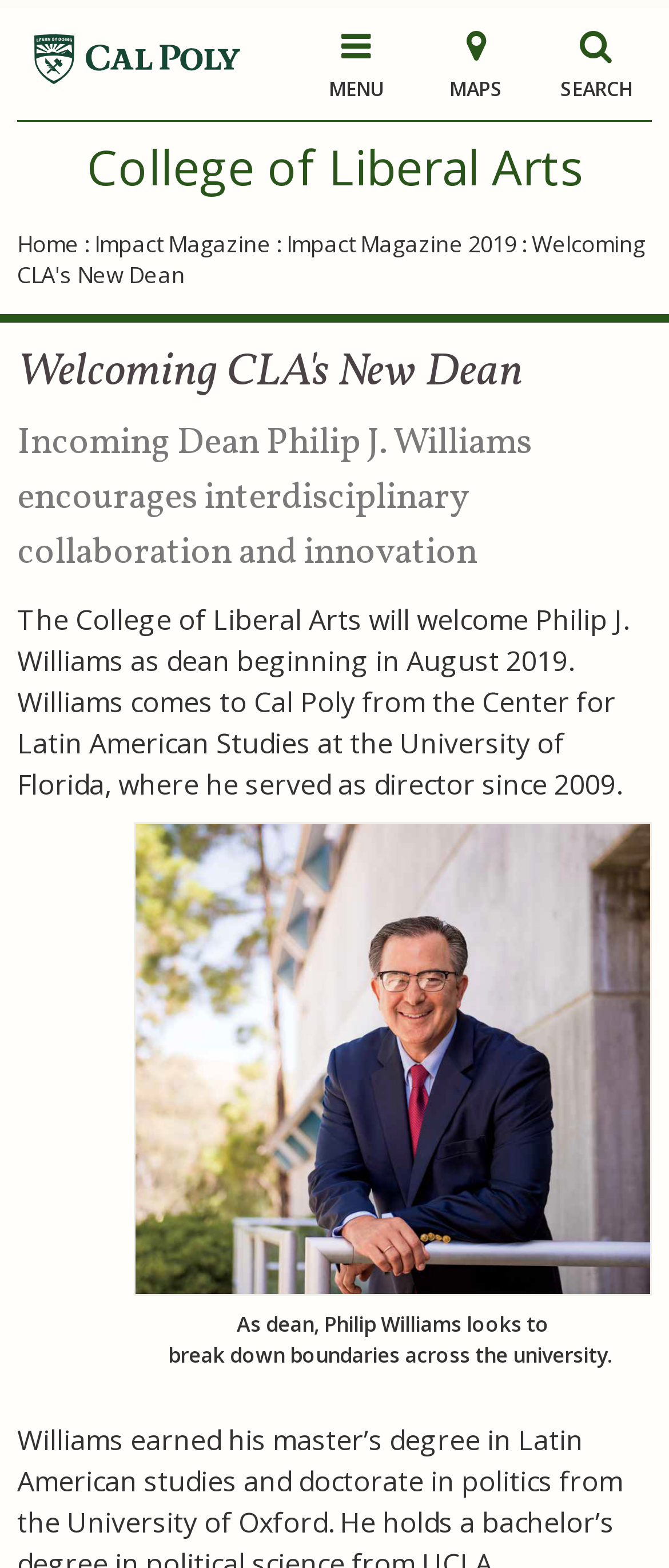Using the provided description Chotchaeva Leyla, find the bounding box coordinates for the UI element. Provide the coordinates in (top-left x, top-left y, bottom-right x, bottom-right y) format, ensuring all values are between 0 and 1.

None